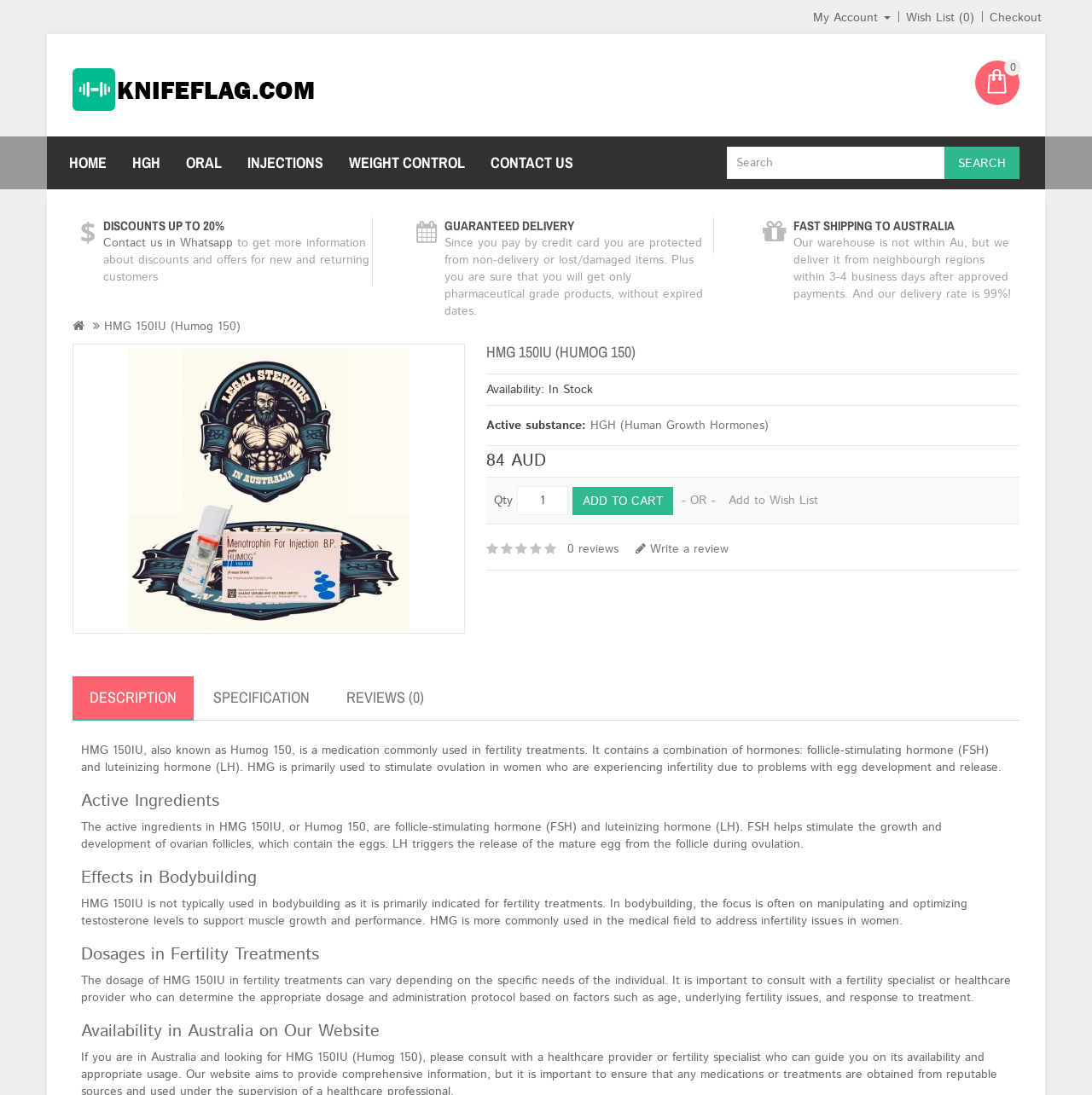What is the active substance of the product?
Using the image provided, answer with just one word or phrase.

HGH (Human Growth Hormones)